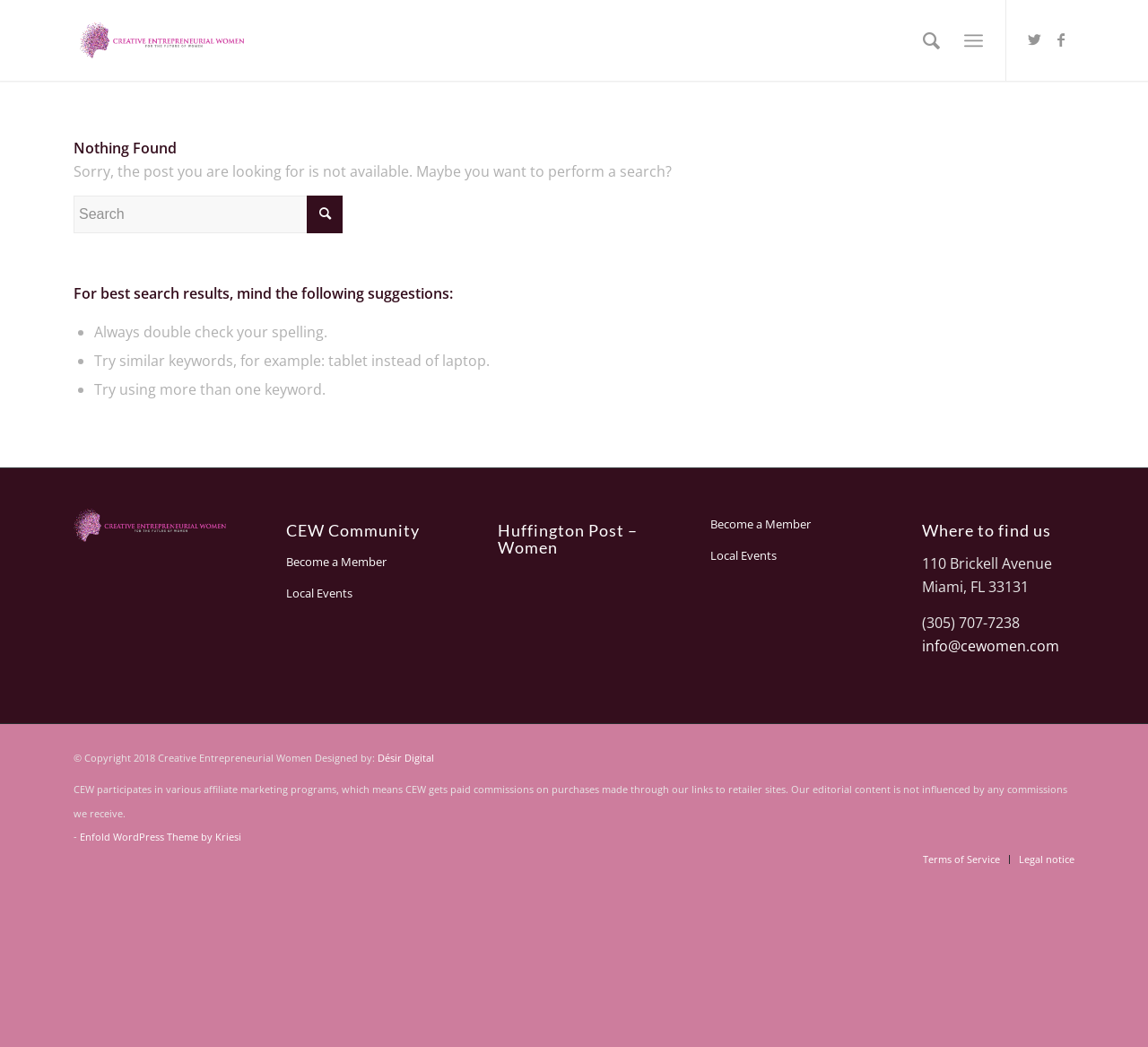Elaborate on the information and visuals displayed on the webpage.

This webpage is a "Page not found" error page for Creative Entrepreneurial Women. At the top, there is a logo and a link to the website's homepage, accompanied by a search bar and a menu item to search the site. Below this, there is a main content area with a heading "Nothing Found" and a message apologizing for the missing page, suggesting a search instead.

To the right of the search bar, there are links to the website's social media profiles on Twitter and Facebook. Below the search bar, there is a section with suggestions for improving search results, including checking spelling, trying similar keywords, and using more than one keyword.

The page also features several sections promoting the website's community, including links to become a member, attend local events, and read articles from the Huffington Post. There is also a section with the website's contact information, including an address, phone number, and email.

At the bottom of the page, there is a footer section with copyright information, a link to the website's designer, and a disclaimer about affiliate marketing programs. There are also links to the website's terms of service and legal notice.